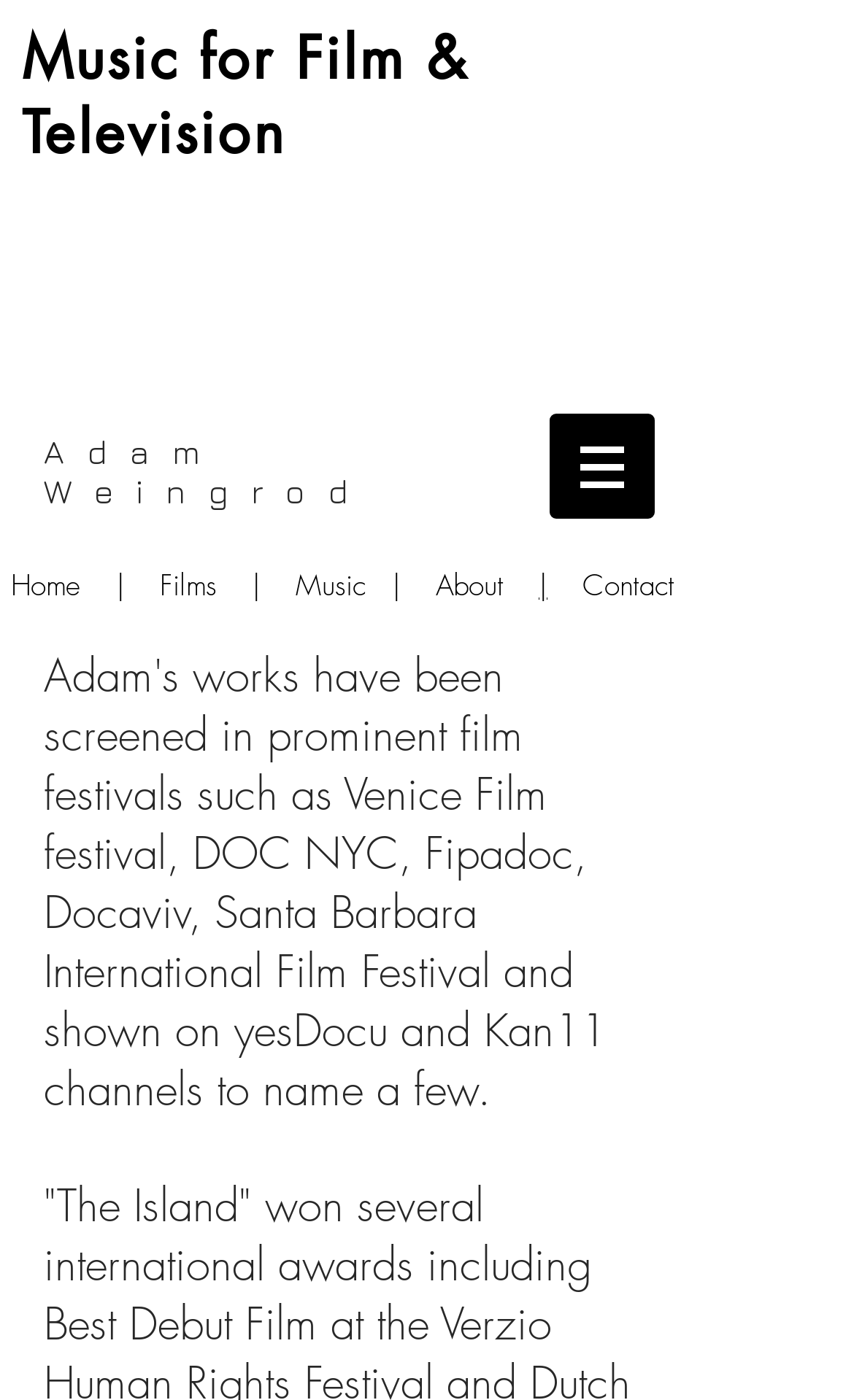Locate the bounding box of the user interface element based on this description: "Films".

[0.146, 0.403, 0.295, 0.431]